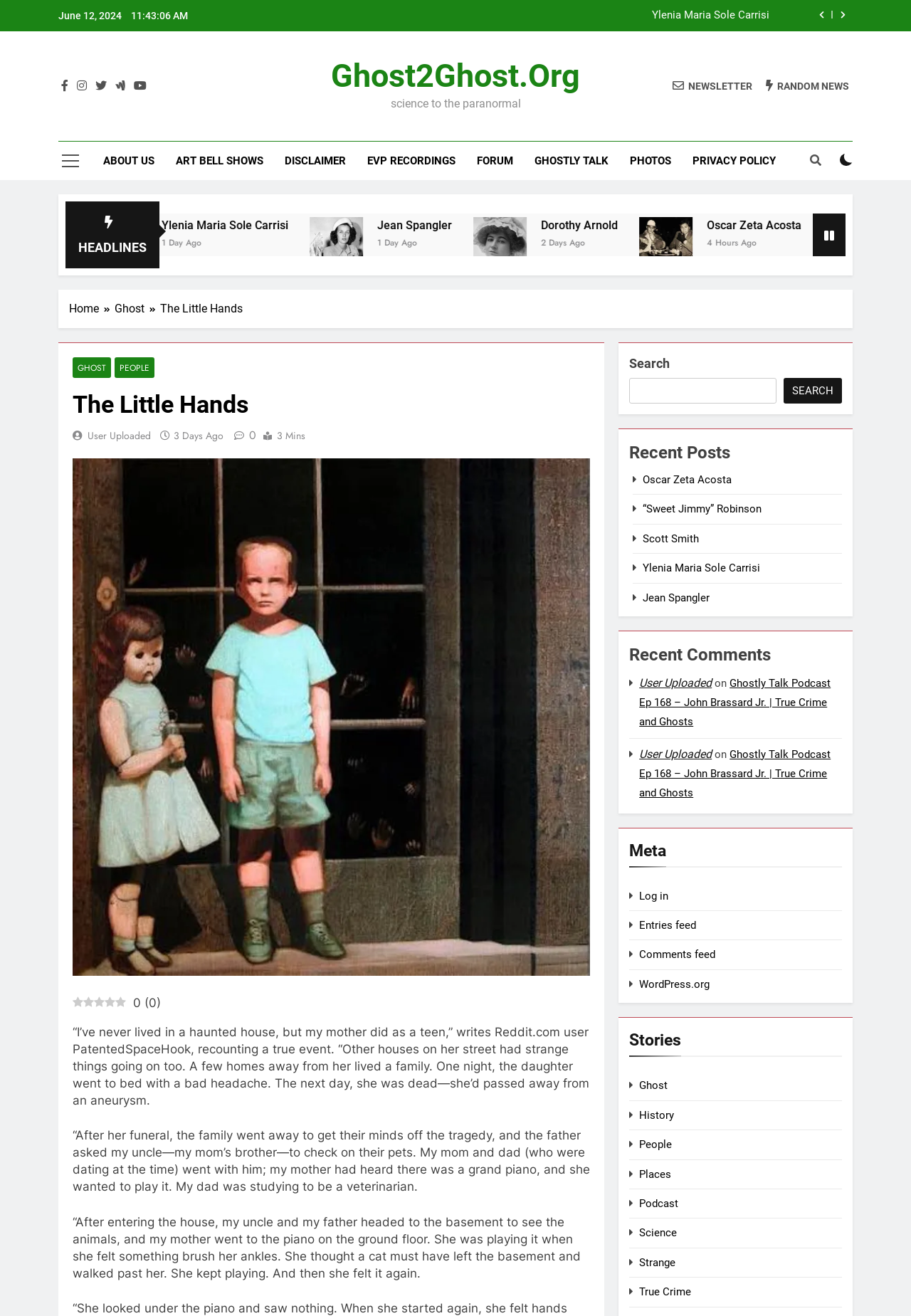What is the name of the person who wrote about their mother's experience?
Please answer the question with a detailed and comprehensive explanation.

The name can be found in the text, where it is mentioned as 'Reddit.com user PatentedSpaceHook, recounting a true event'.